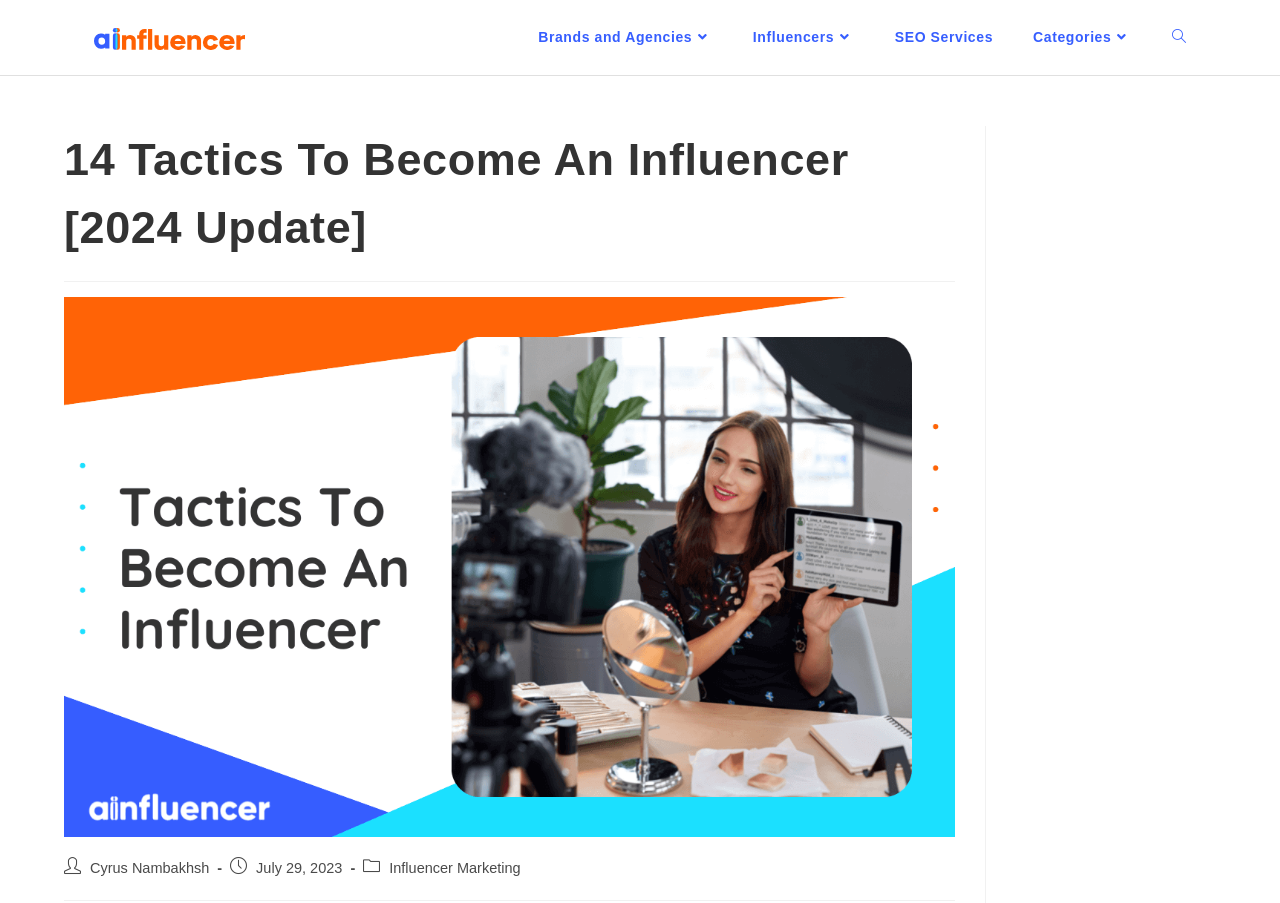Predict the bounding box of the UI element based on this description: "Brands and Agencies".

[0.405, 0.0, 0.573, 0.083]